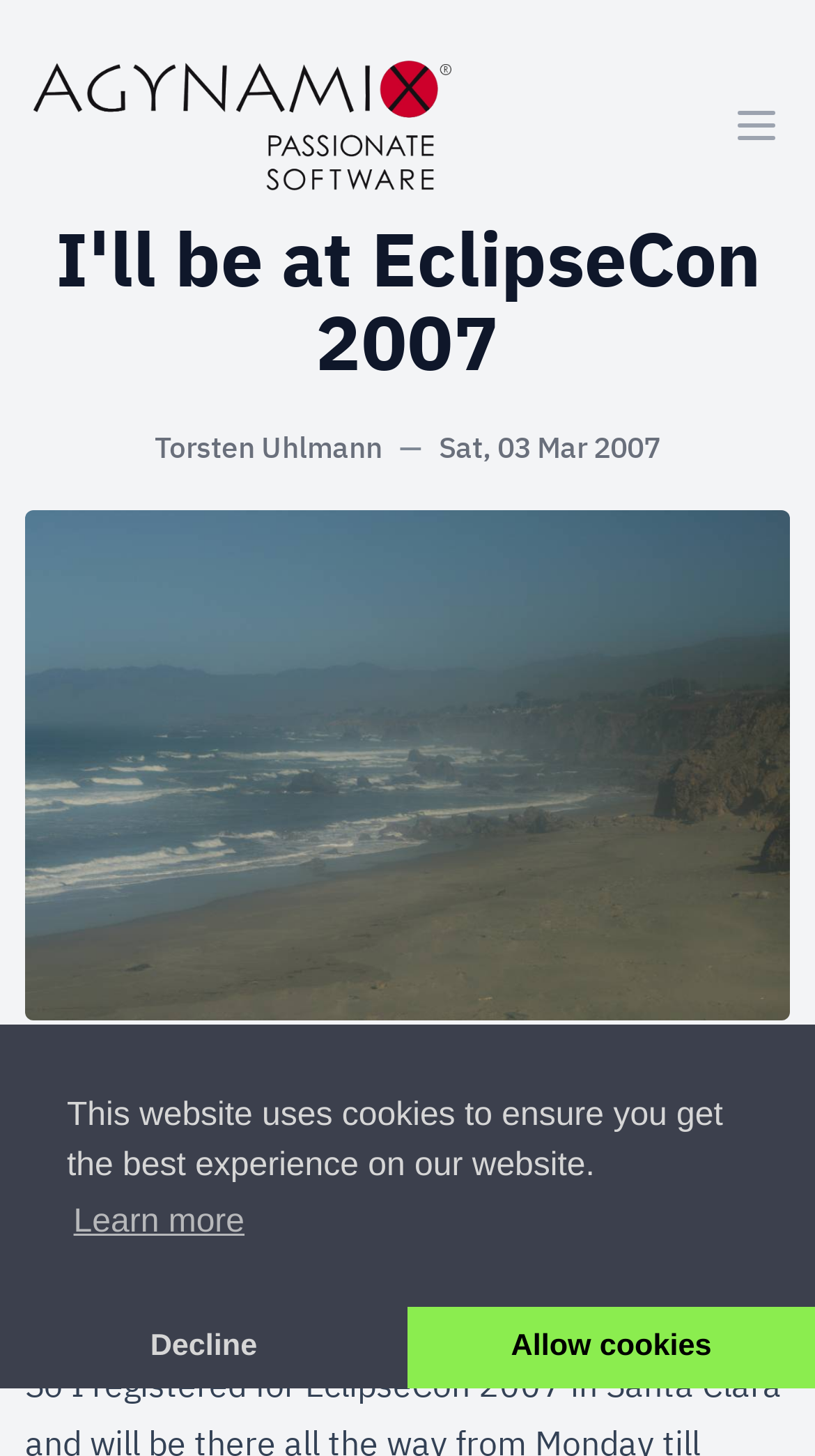Locate the bounding box coordinates of the clickable area to execute the instruction: "Read the English section". Provide the coordinates as four float numbers between 0 and 1, represented as [left, top, right, bottom].

[0.208, 0.75, 0.354, 0.778]